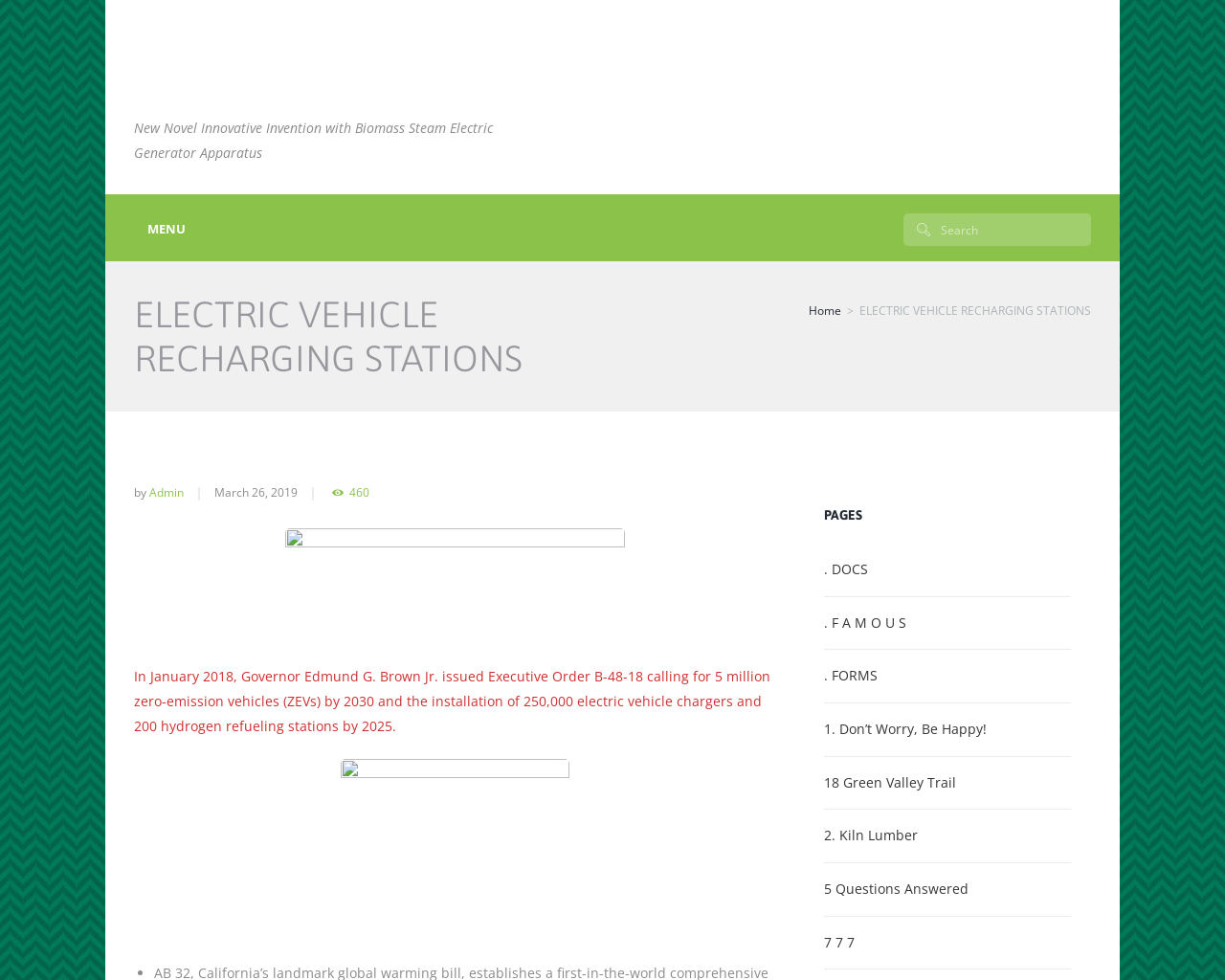Please identify the bounding box coordinates of the element's region that needs to be clicked to fulfill the following instruction: "Click on MENU". The bounding box coordinates should consist of four float numbers between 0 and 1, i.e., [left, top, right, bottom].

[0.12, 0.226, 0.152, 0.244]